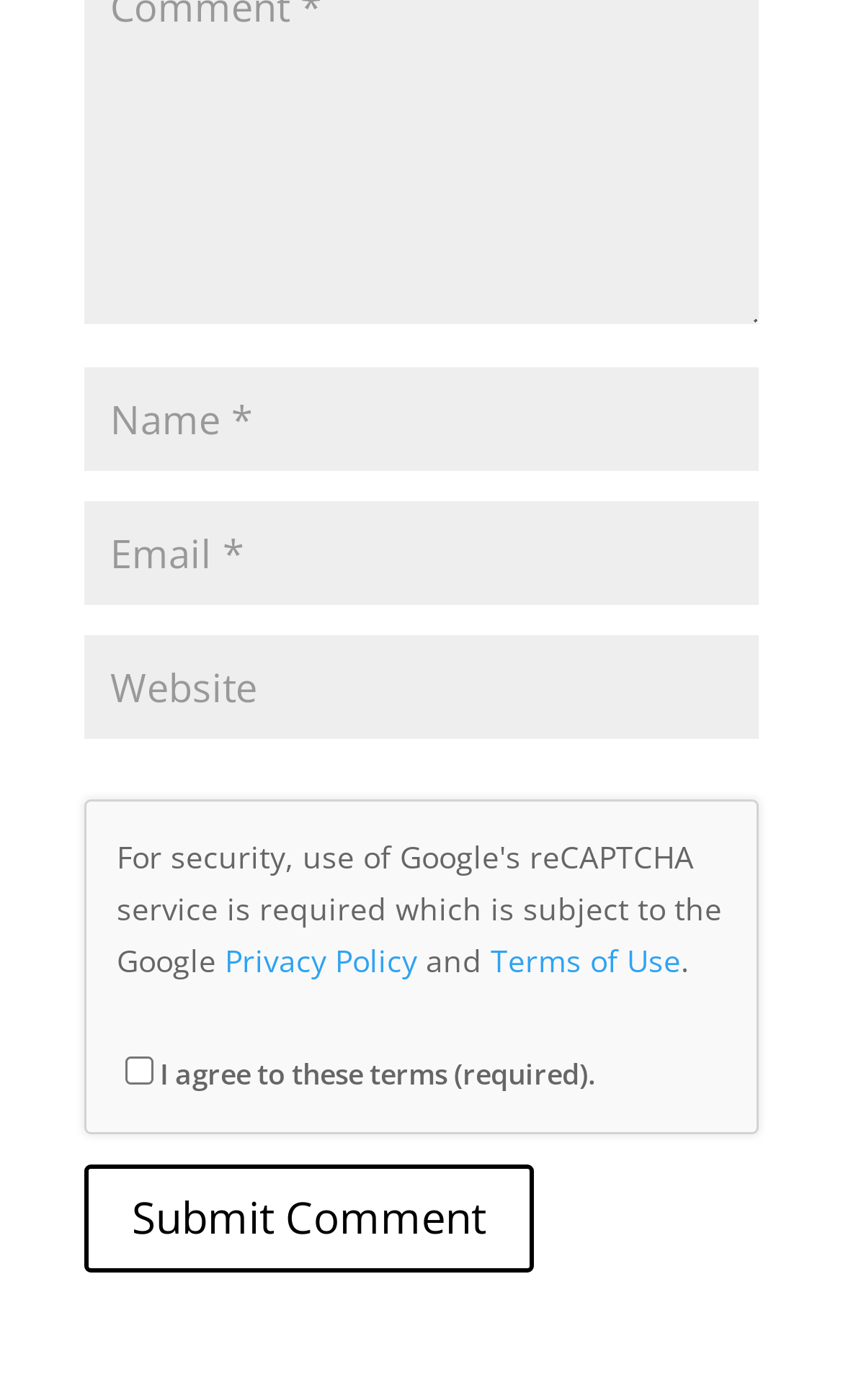Using the element description: "Privacy Policy", determine the bounding box coordinates. The coordinates should be in the format [left, top, right, bottom], with values between 0 and 1.

[0.267, 0.671, 0.495, 0.701]